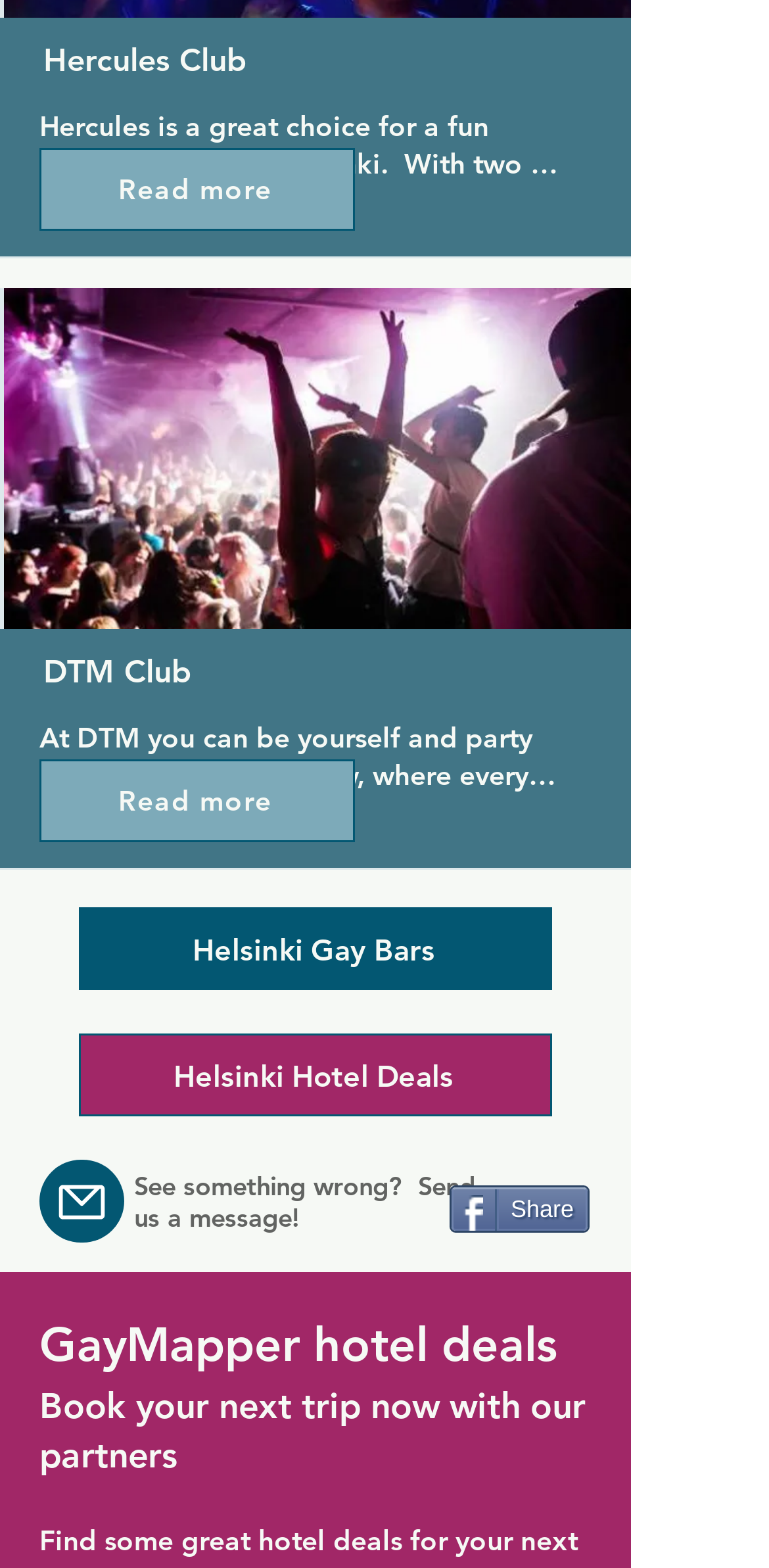How many links are there on the webpage?
Answer the question with a single word or phrase derived from the image.

7